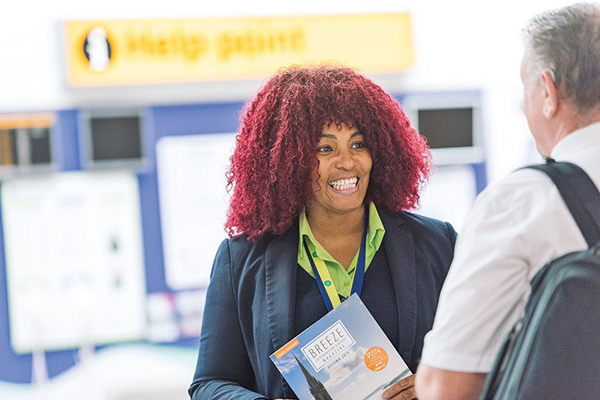What is the purpose of the 'Help point' sign?
Please give a detailed and elaborate explanation in response to the question.

The 'Help point' sign behind the staff member suggests that she is available to assist travelers, which is consistent with her role in providing excellent customer service in the airport environment.